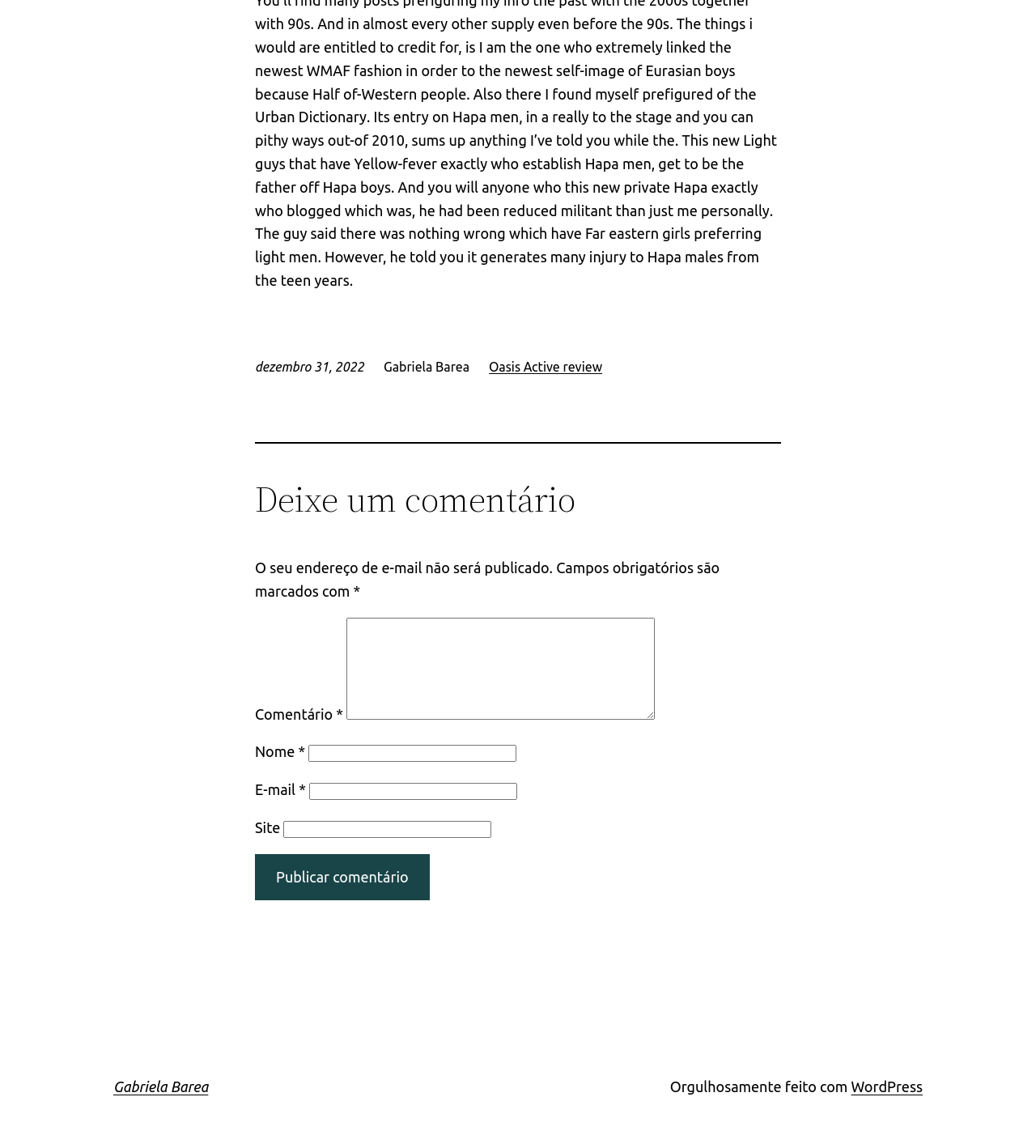Please specify the bounding box coordinates of the region to click in order to perform the following instruction: "Click the 'Publicar comentário' button".

[0.246, 0.744, 0.415, 0.784]